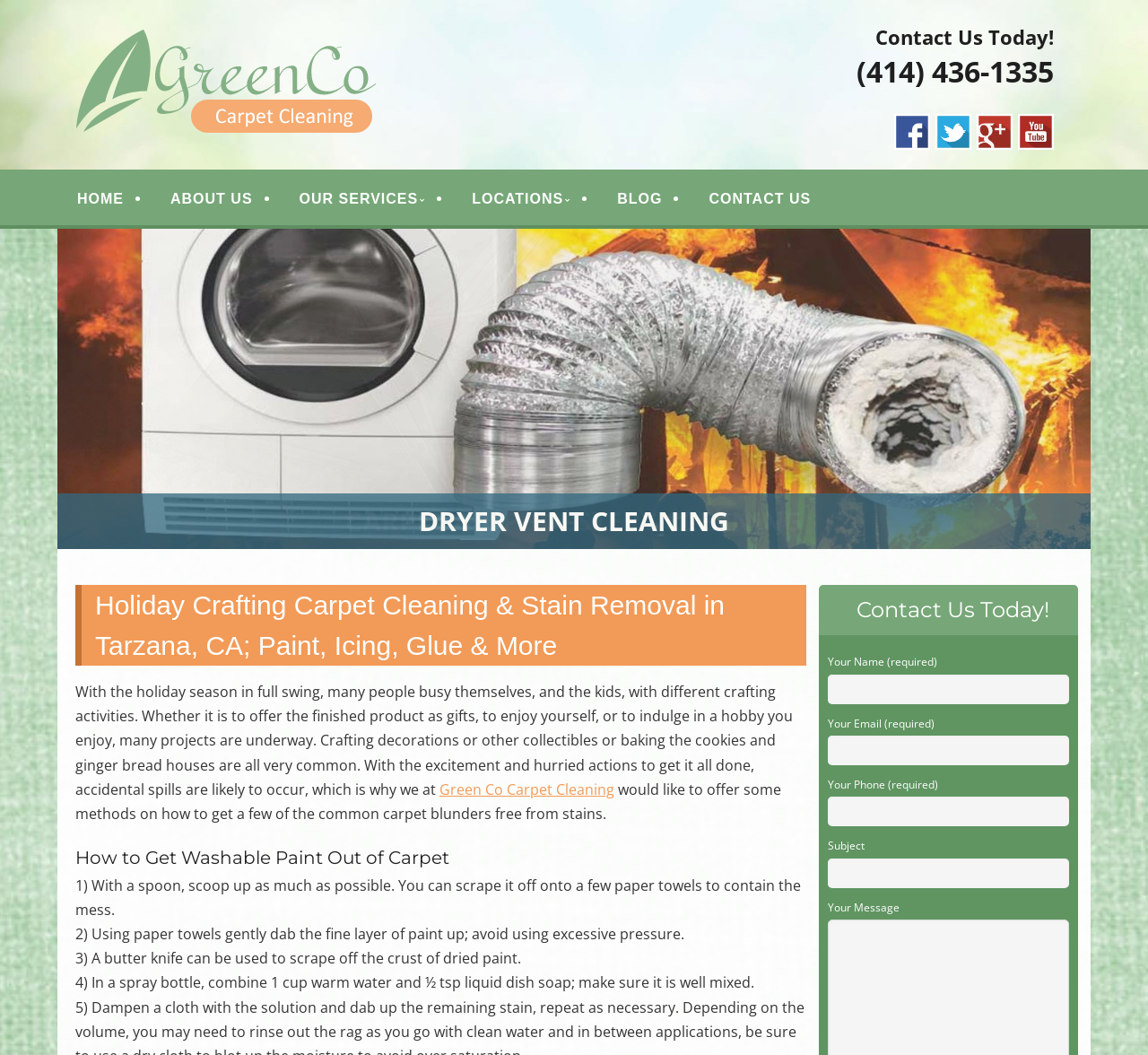Specify the bounding box coordinates of the region I need to click to perform the following instruction: "Enter your name in the required field". The coordinates must be four float numbers in the range of 0 to 1, i.e., [left, top, right, bottom].

[0.721, 0.639, 0.931, 0.667]